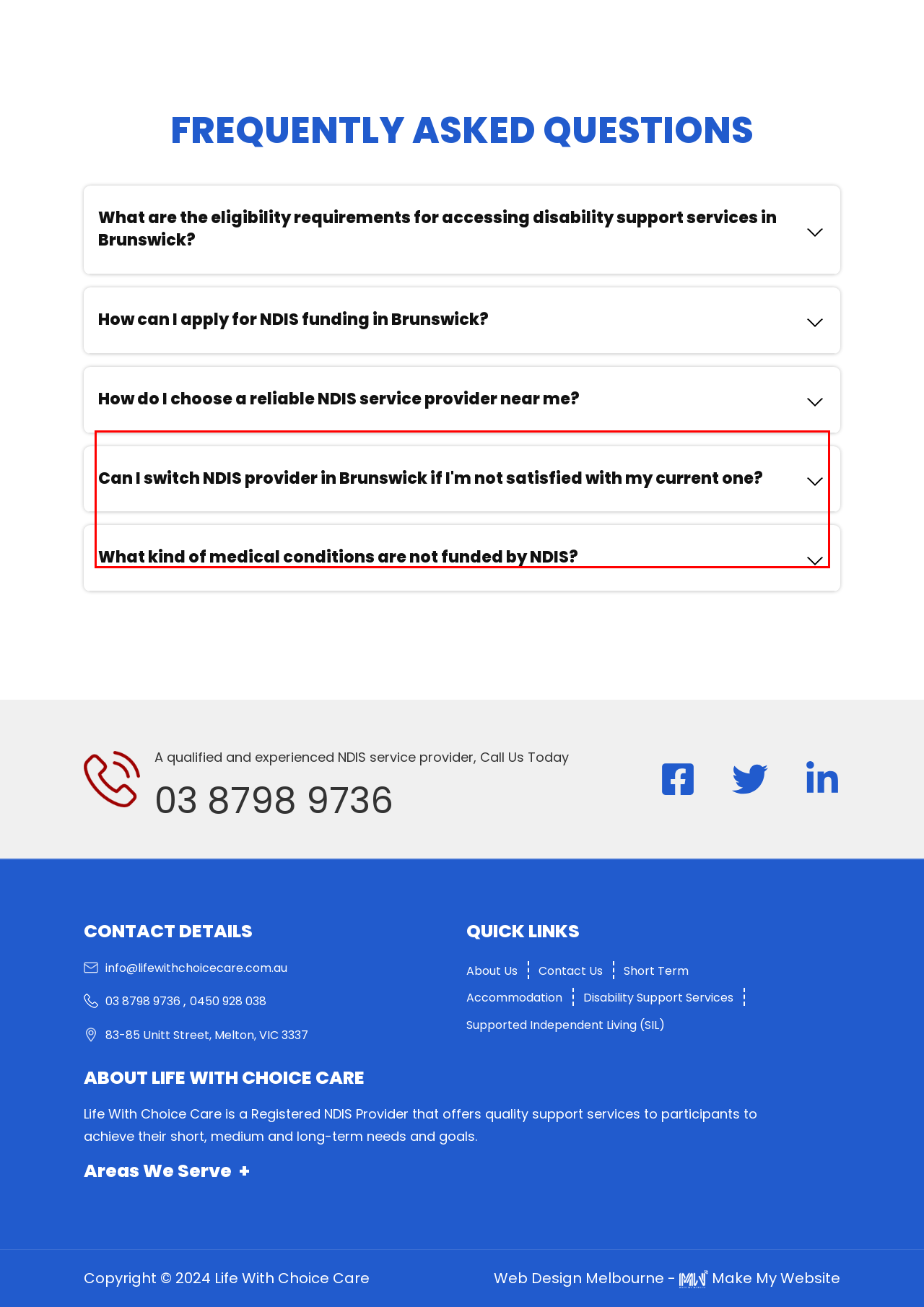Review the webpage screenshot provided, and perform OCR to extract the text from the red bounding box.

Choosing a reliable NDIS service provider near you involves careful research and consideration. Start by comparing different providers in your area, checking their experience, qualifications, and services offered. Assess how well their values and approach align with your needs and preferences. Read reviews and seek recommendations from other participants to gauge their reputation. Ultimately, select an NDIS service provider near you who can deliver the specific support you require and help you achieve your individual goals under the NDIS plan.